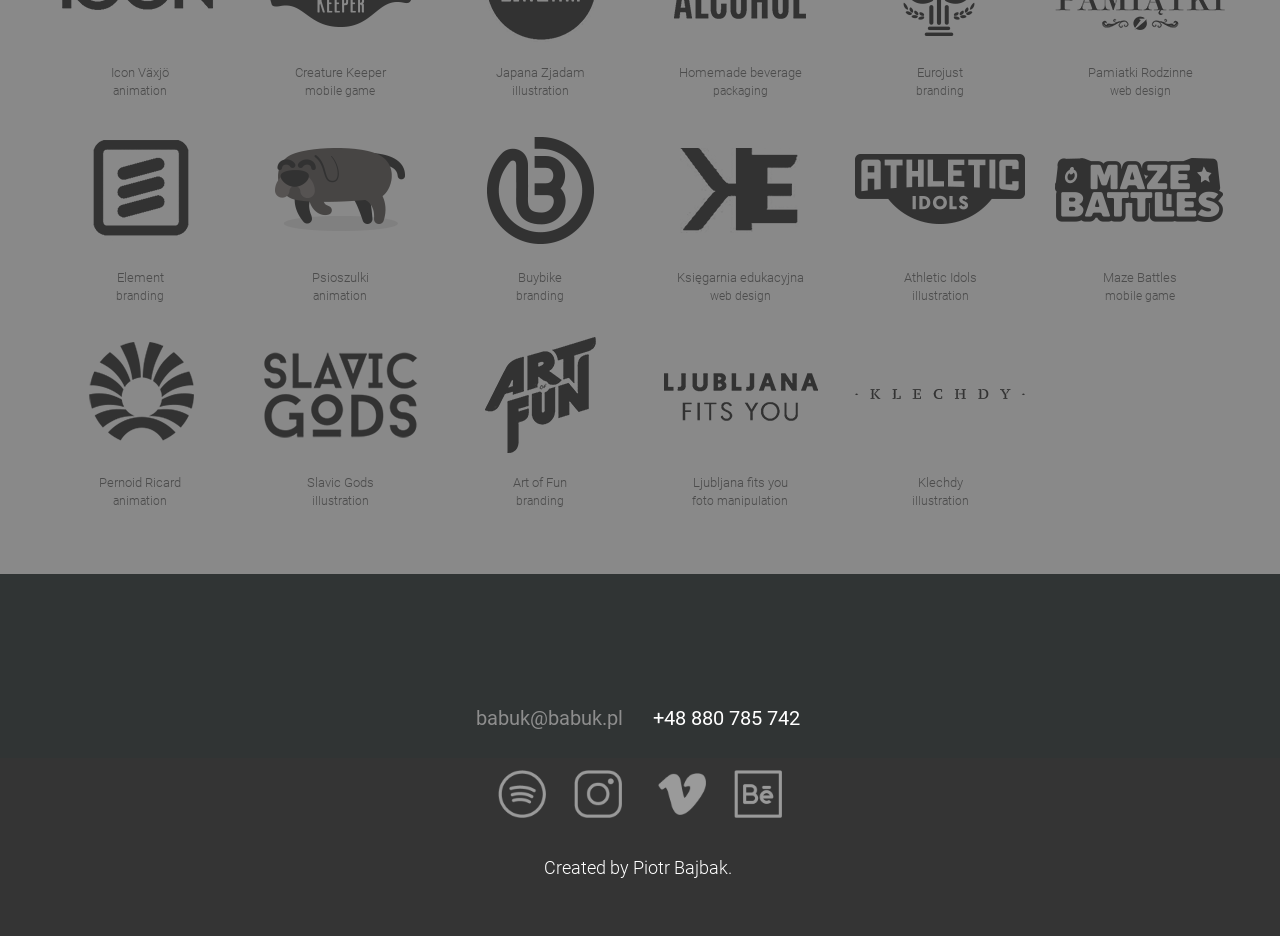What is the text of the last heading on the webpage?
Please provide a single word or phrase as your answer based on the image.

Klechdy illustration